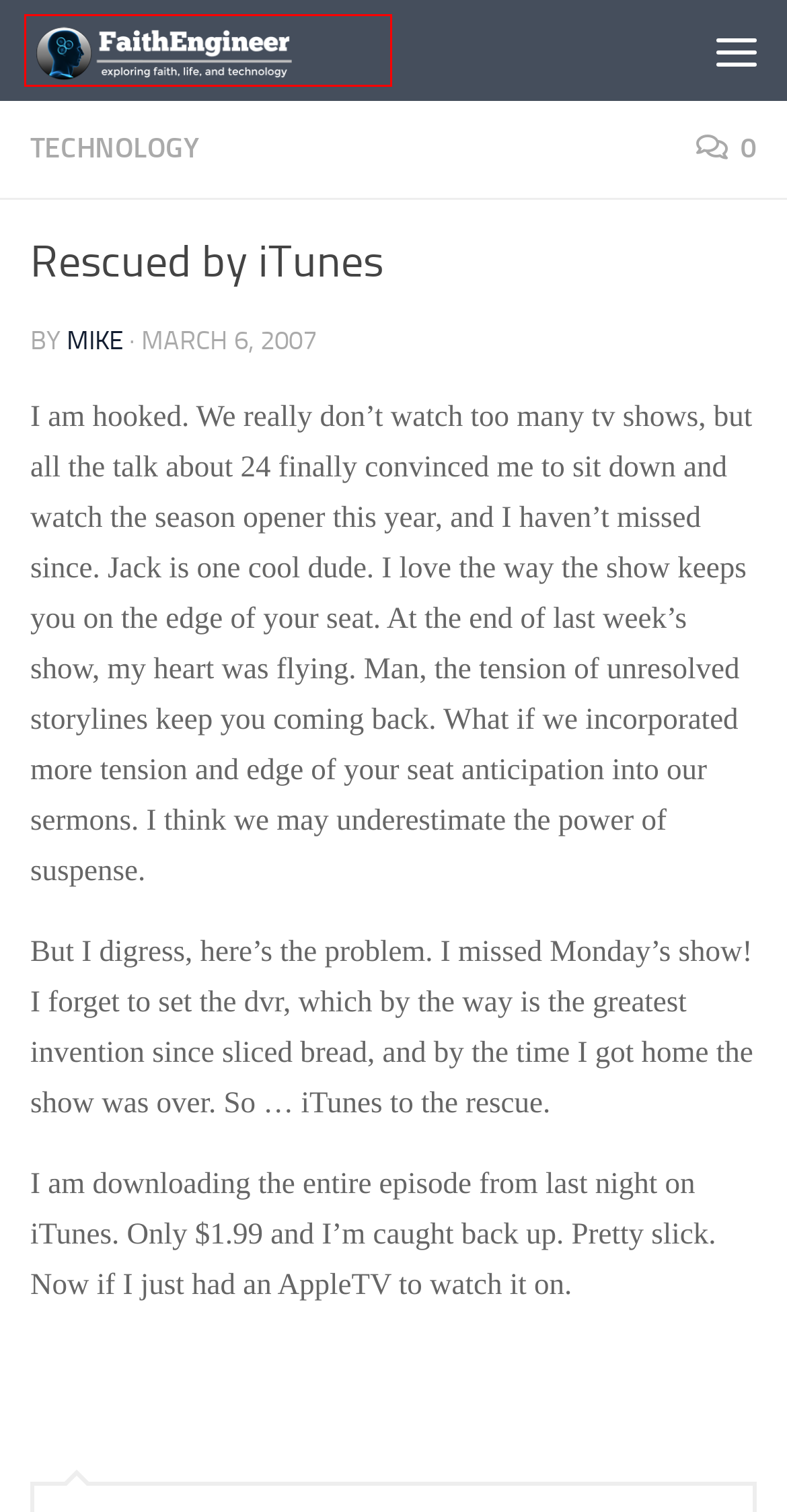Given a webpage screenshot featuring a red rectangle around a UI element, please determine the best description for the new webpage that appears after the element within the bounding box is clicked. The options are:
A. The New Look For the Blog - FaithEngineer
B. apps Archives - FaithEngineer
C. FaithEngineer - exploring faith, life, and technology
D. Photos Archives - FaithEngineer
E. Technology Archives - FaithEngineer
F. Ten Ways Being a Geek Makes You More Attractive - FaithEngineer
G. Book and Music Reviews Archives - FaithEngineer
H. Mike - Author at FaithEngineer

C